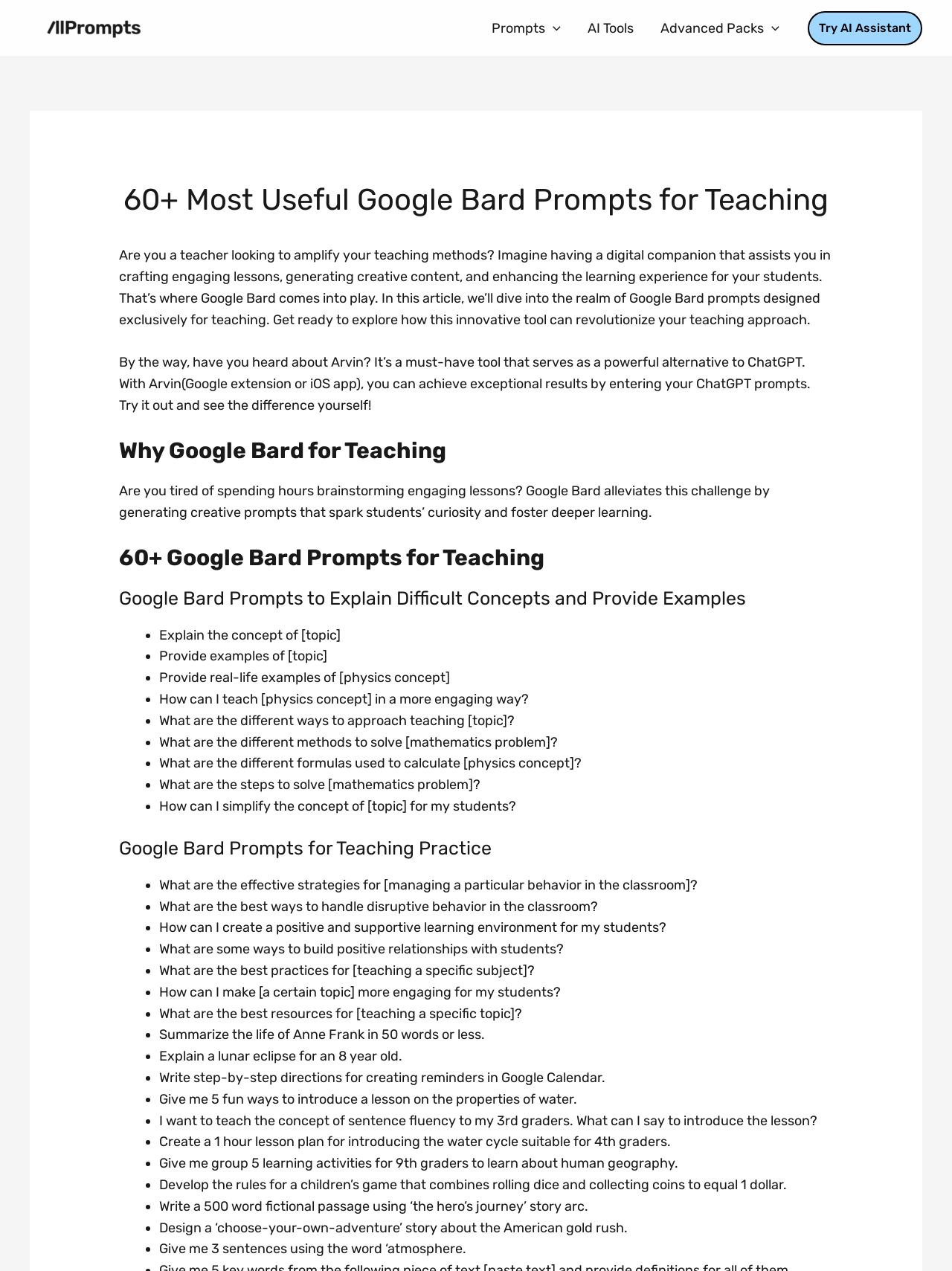Can you determine the bounding box coordinates of the area that needs to be clicked to fulfill the following instruction: "Click on 'Try AI Assistant'"?

[0.848, 0.009, 0.969, 0.036]